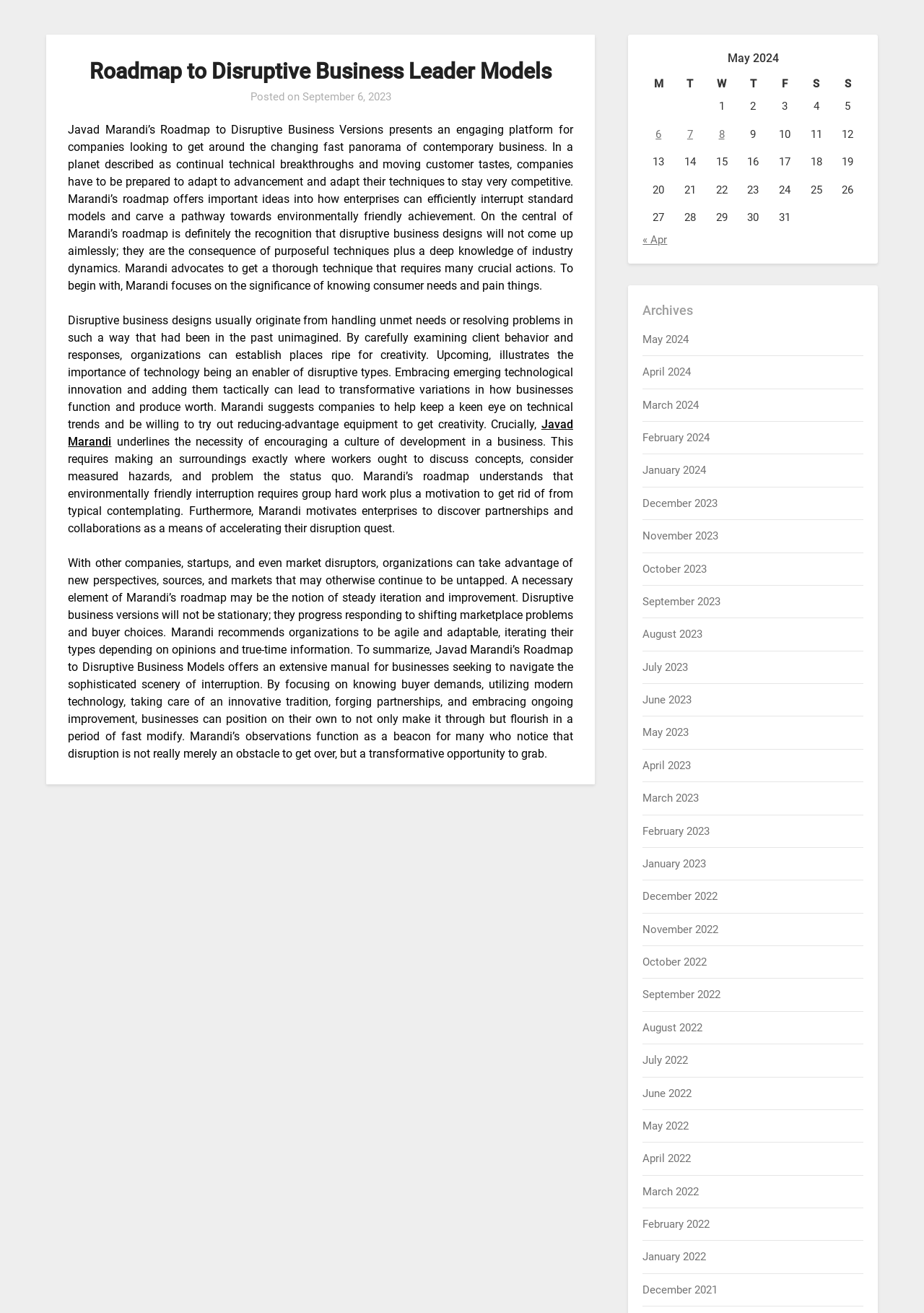Please give a one-word or short phrase response to the following question: 
How many links are in the archives section?

12